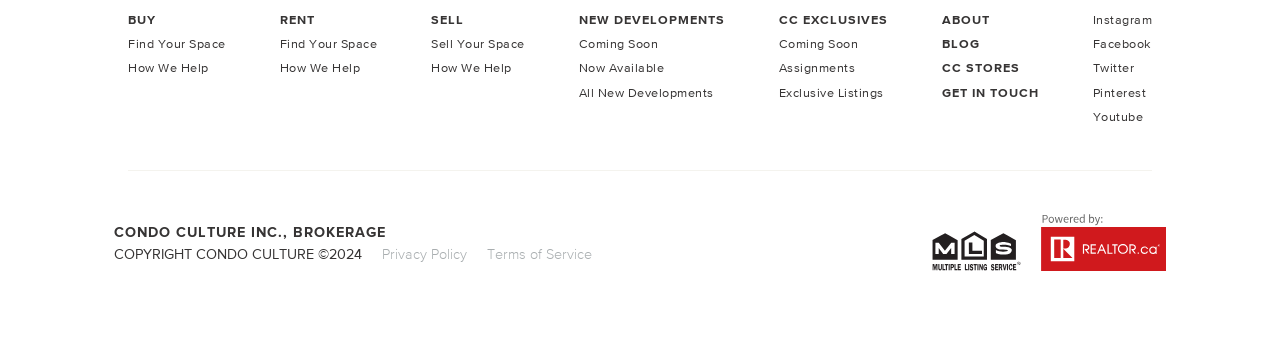For the following element description, predict the bounding box coordinates in the format (top-left x, top-left y, bottom-right x, bottom-right y). All values should be floating point numbers between 0 and 1. Description: January 9, 2016

None